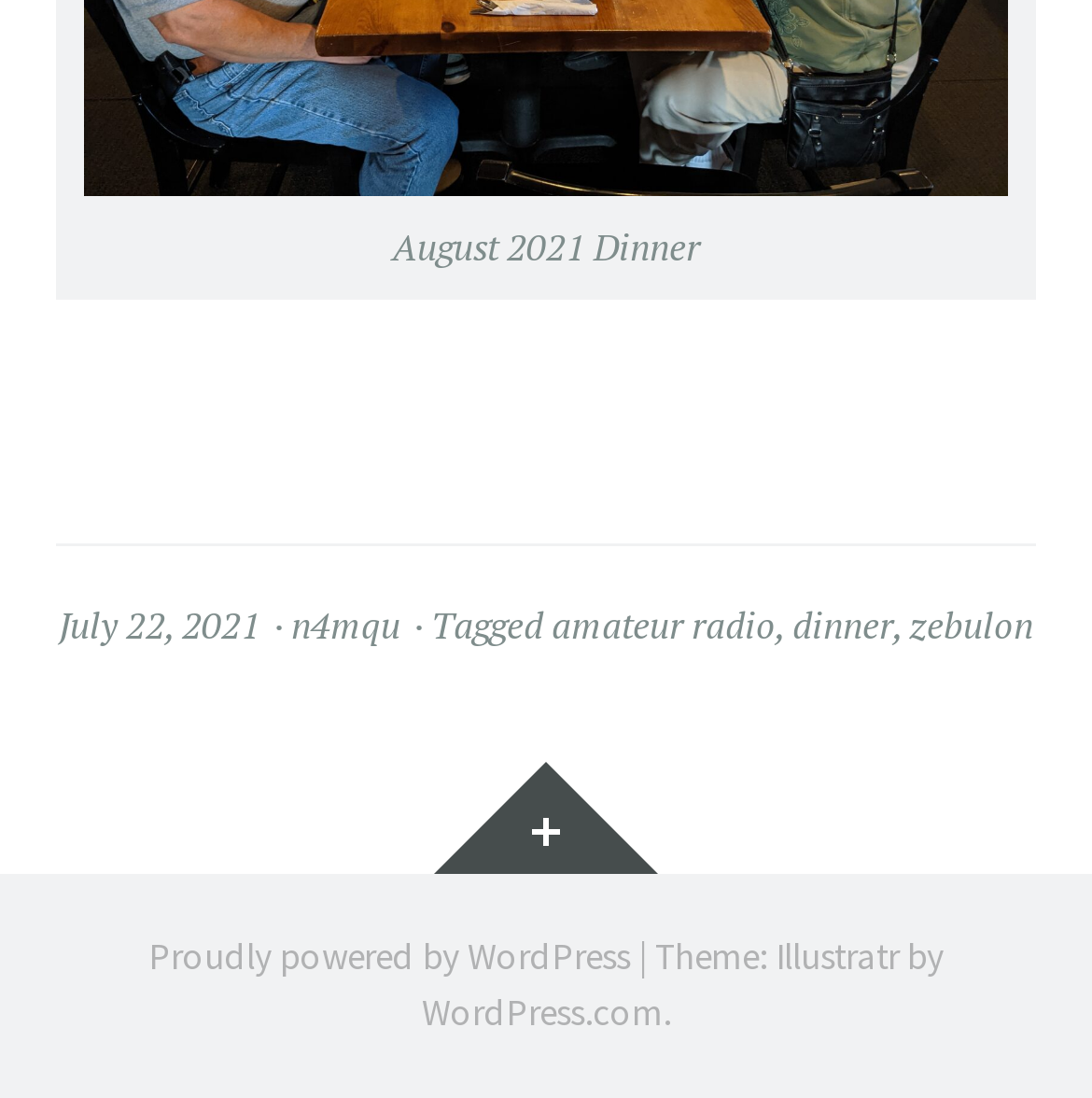Can you provide the bounding box coordinates for the element that should be clicked to implement the instruction: "Explore amateur radio tags"?

[0.505, 0.546, 0.71, 0.592]